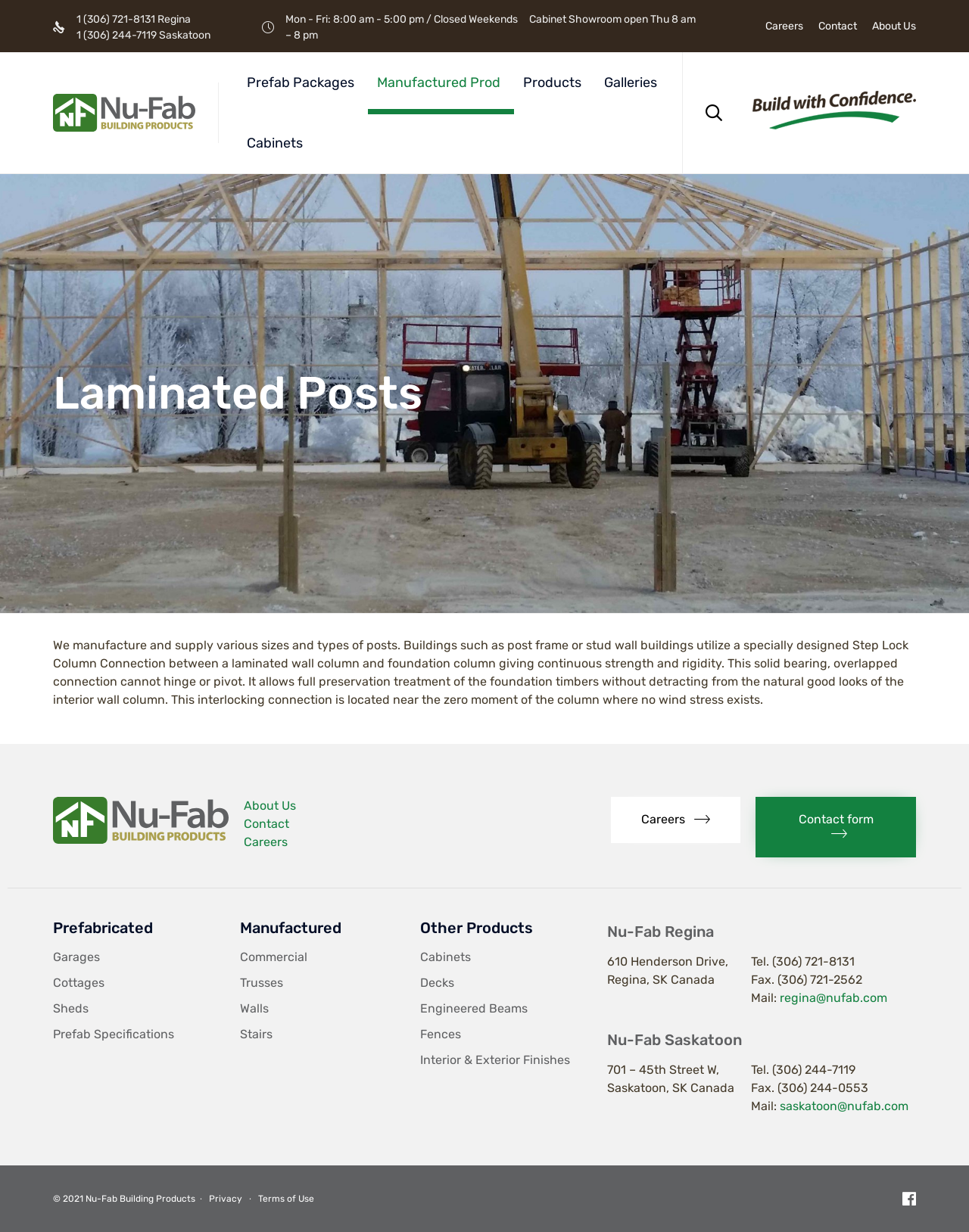Generate a comprehensive caption for the webpage you are viewing.

The webpage is about NuFab Building Products, a company that manufactures and supplies various sizes and types of posts for buildings. At the top of the page, there are contact information and office hours for two locations: Regina and Saskatoon. Below this, there are links to different sections of the website, including Careers, Contact, and About Us.

The main content of the page is divided into three sections: Prefabricated, Manufactured, and Other Products. The Prefabricated section has links to Garages, Cottages, Sheds, and Prefab Specifications. The Manufactured section has links to Commercial, Trusses, Walls, and Stairs. The Other Products section has links to Cabinets, Decks, Engineered Beams, Fences, and Interior & Exterior Finishes.

On the right side of the page, there is a heading "Build With Confidence" with an image below it. Below this, there is a main article that describes the company's products and services, including the Step Lock Column Connection system.

At the bottom of the page, there are two sections: one for Nu-Fab Regina and one for Nu-Fab Saskatoon, each with their respective addresses, phone numbers, fax numbers, and email addresses. There are also links to the company's Privacy and Terms of Use policies.